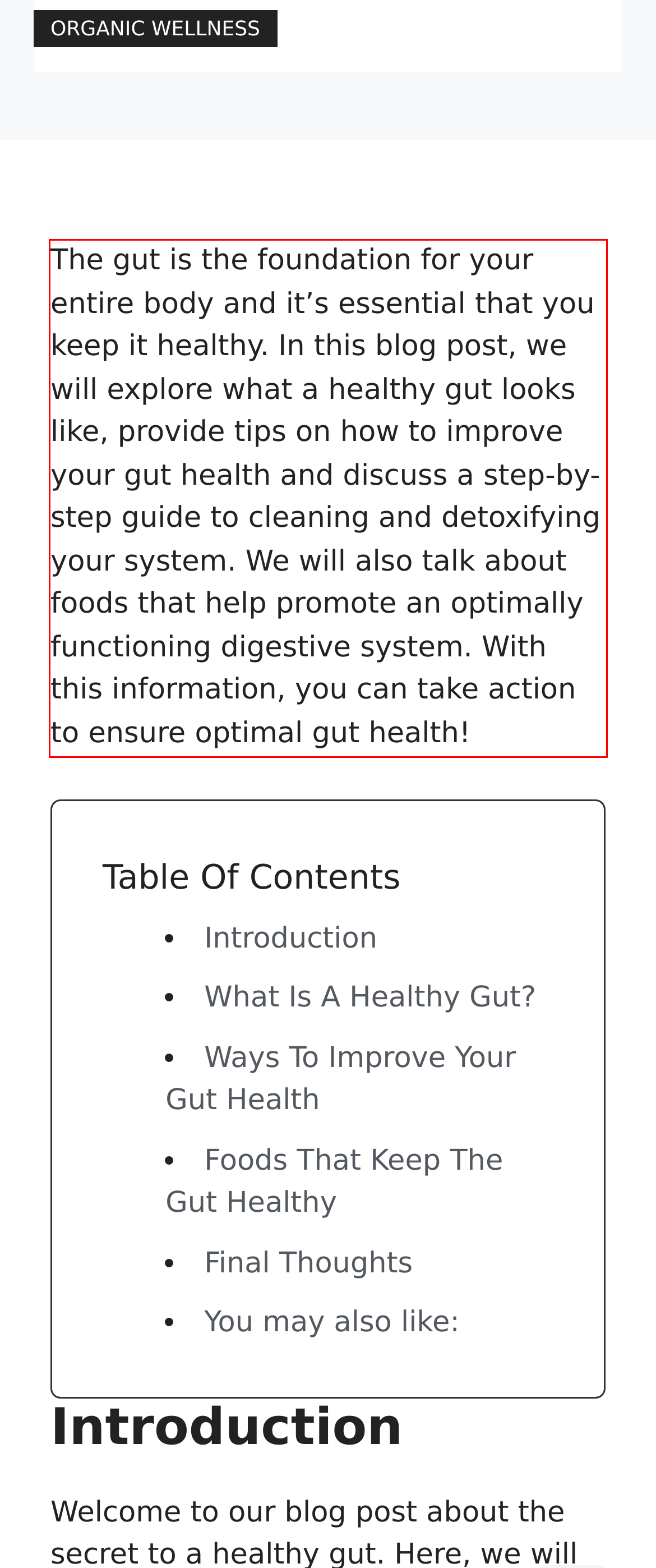Given a screenshot of a webpage containing a red rectangle bounding box, extract and provide the text content found within the red bounding box.

The gut is the foundation for your entire body and it’s essential that you keep it healthy. In this blog post, we will explore what a healthy gut looks like, provide tips on how to improve your gut health and discuss a step-by-step guide to cleaning and detoxifying your system. We will also talk about foods that help promote an optimally functioning digestive system. With this information, you can take action to ensure optimal gut health!